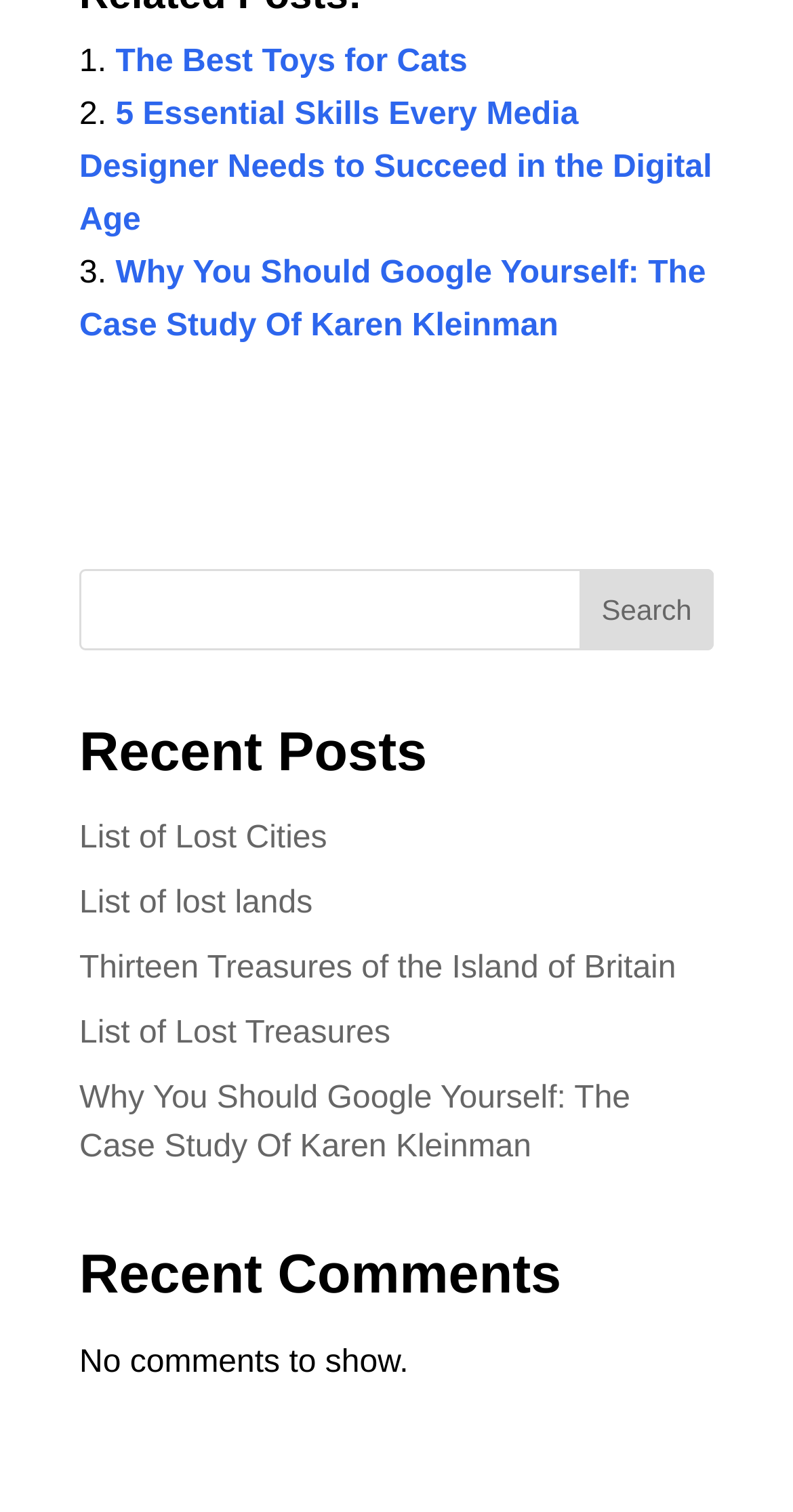Locate the bounding box coordinates of the item that should be clicked to fulfill the instruction: "Visit 'List of Lost Cities'".

[0.1, 0.543, 0.412, 0.565]